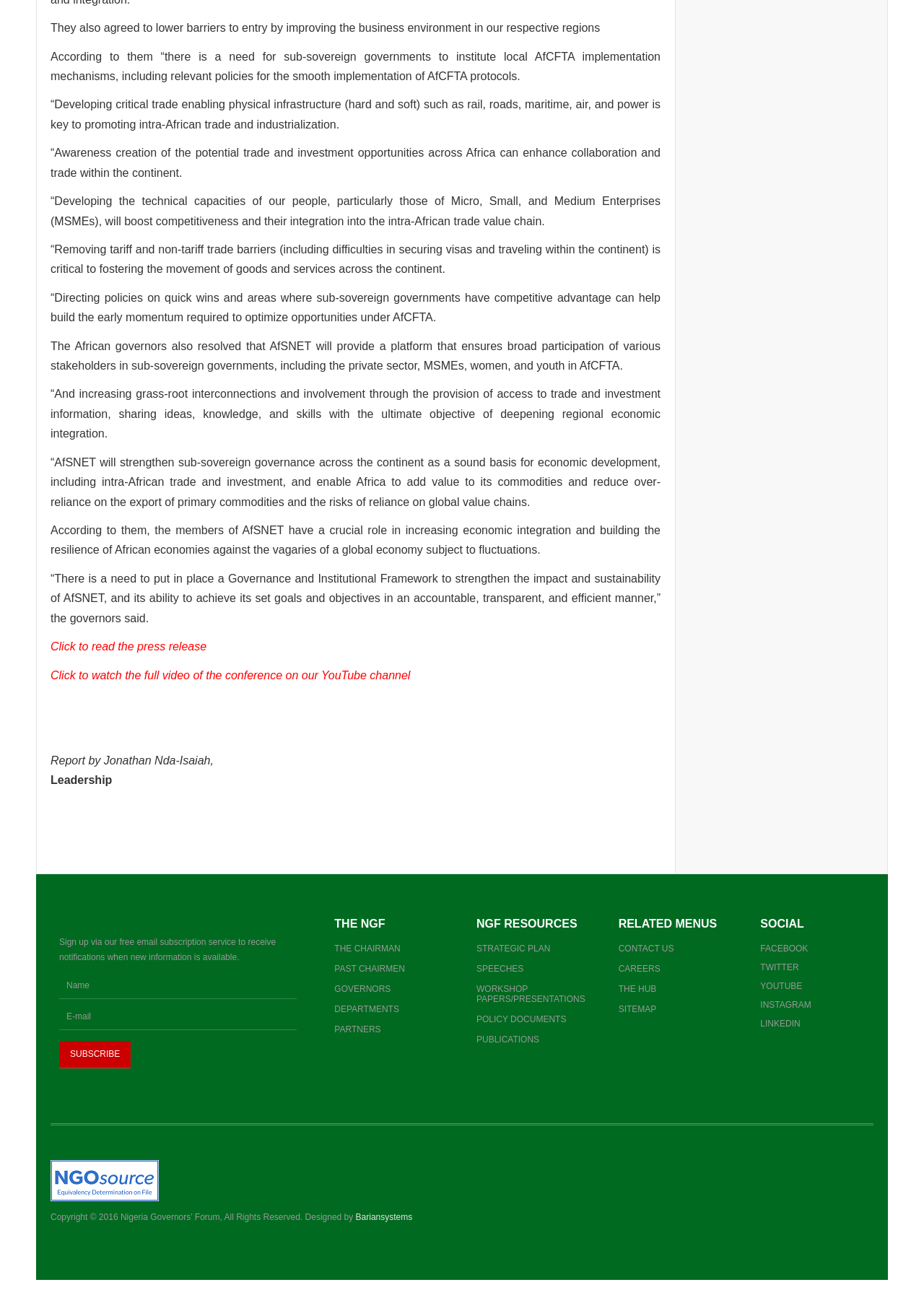Could you specify the bounding box coordinates for the clickable section to complete the following instruction: "Click on YACHT"?

None